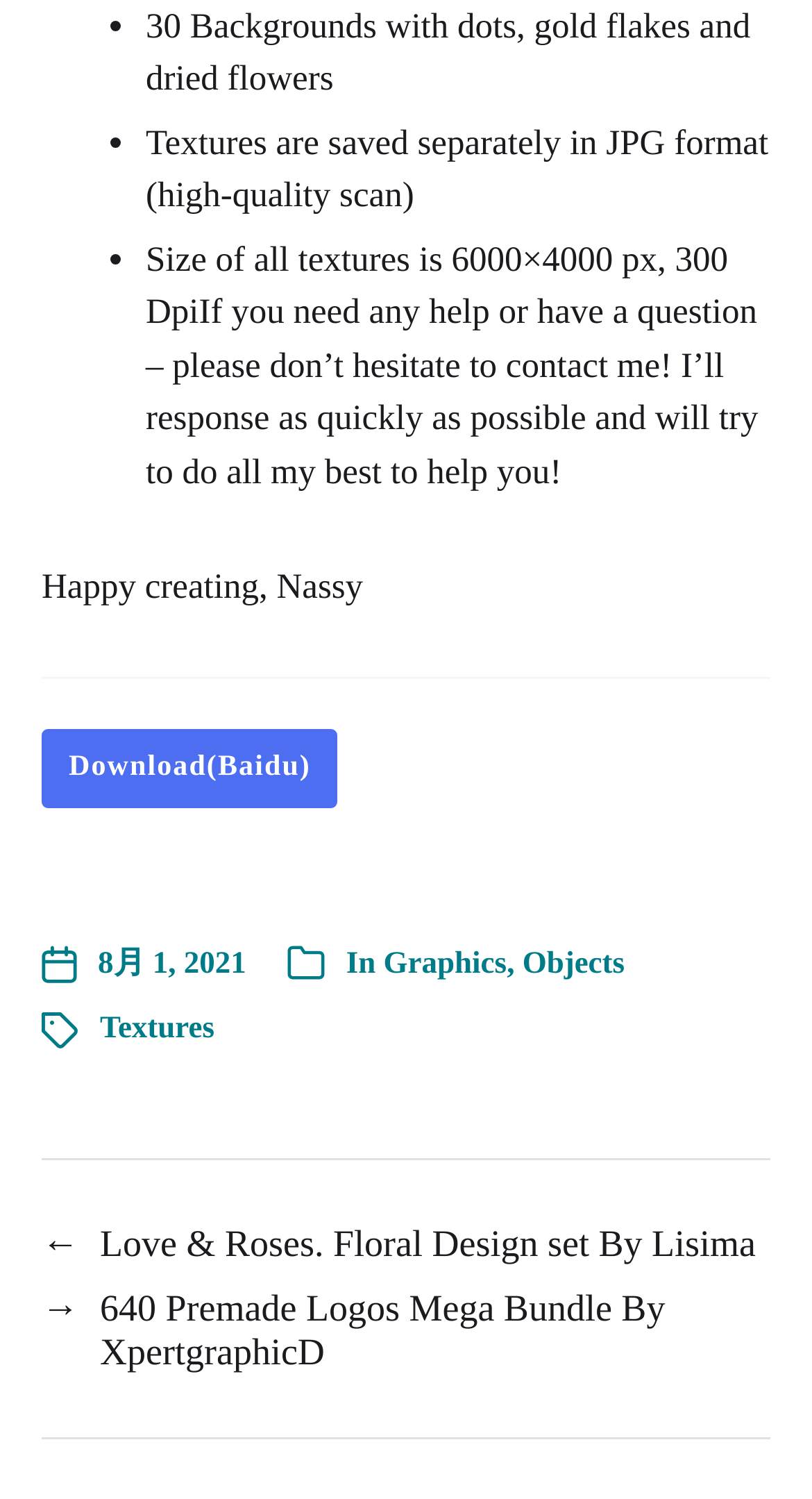Answer the following in one word or a short phrase: 
What is the category of the post?

Graphics, Objects, Textures